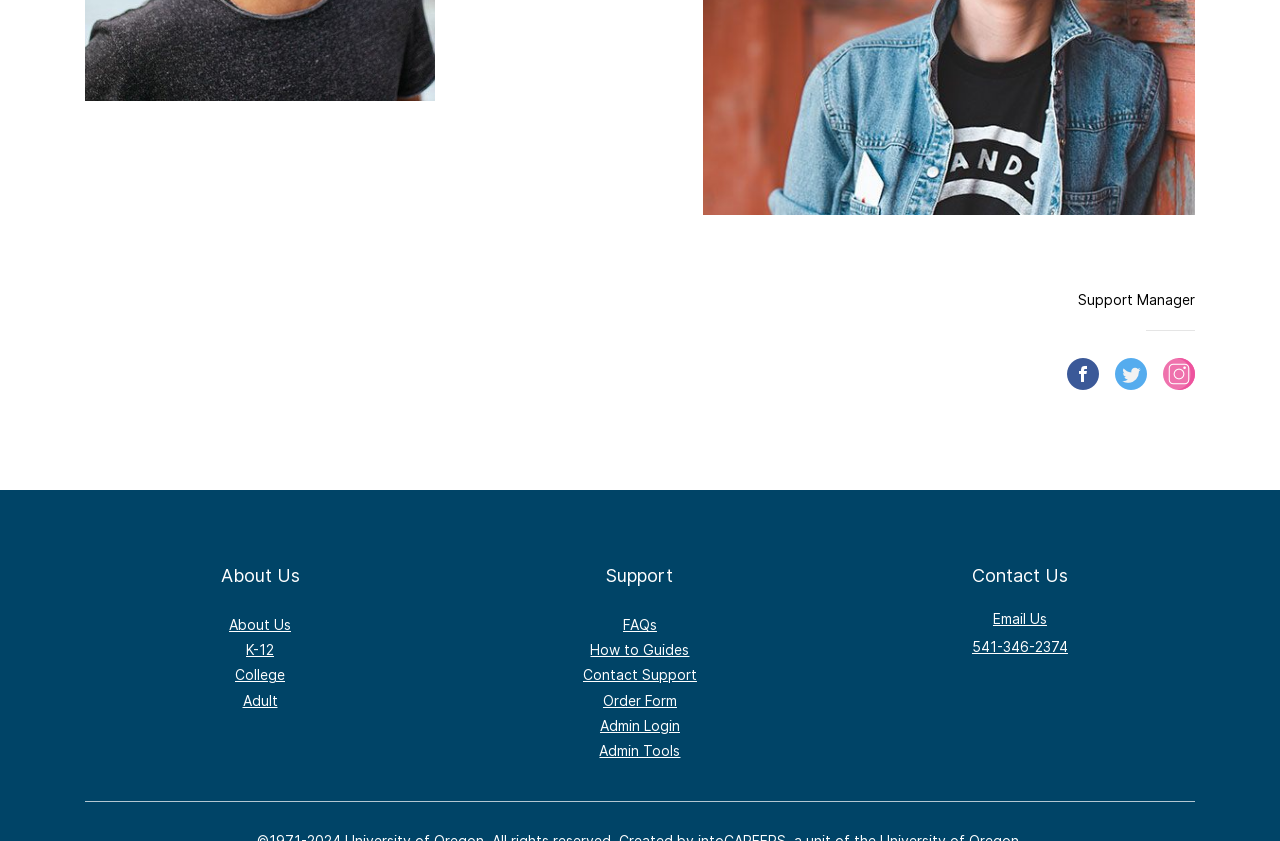Bounding box coordinates are specified in the format (top-left x, top-left y, bottom-right x, bottom-right y). All values are floating point numbers bounded between 0 and 1. Please provide the bounding box coordinate of the region this sentence describes: Email Us

[0.776, 0.725, 0.818, 0.746]